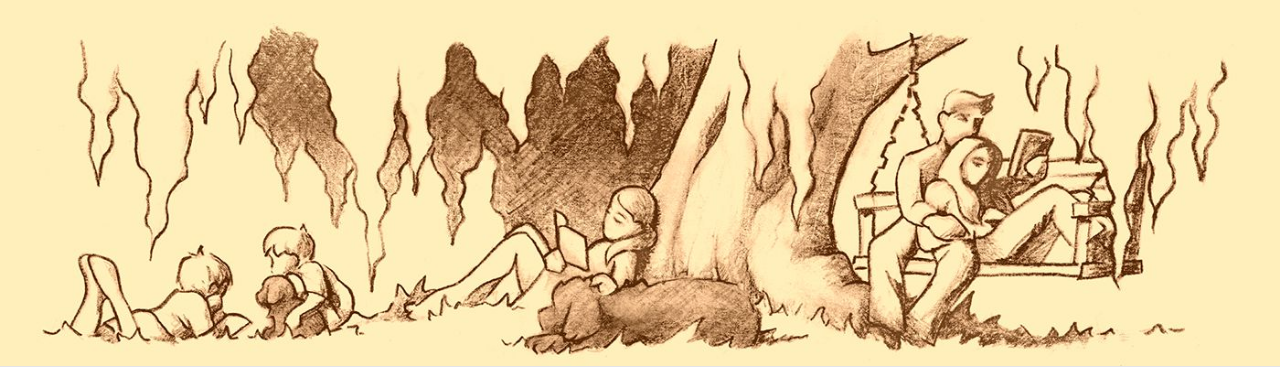Generate a detailed explanation of the scene depicted in the image.

The illustration captures a serene woodland scene, showcasing various characters engaged in leisurely activities. On the left, a group of children is sprawled out, seemingly lost in thought or conversation, surrounded by the textured contours of trees and soft, trailing shadows that evoke a sense of calm. In contrast, to the right, a couple sits on a swing, sharing an intimate moment as one reads from a book while the other rests comfortably against them. The whimsical, sepia-toned style of the drawing enhances the nostalgic atmosphere, inviting viewers to reflect on the simplicity of cherished moments spent in nature.